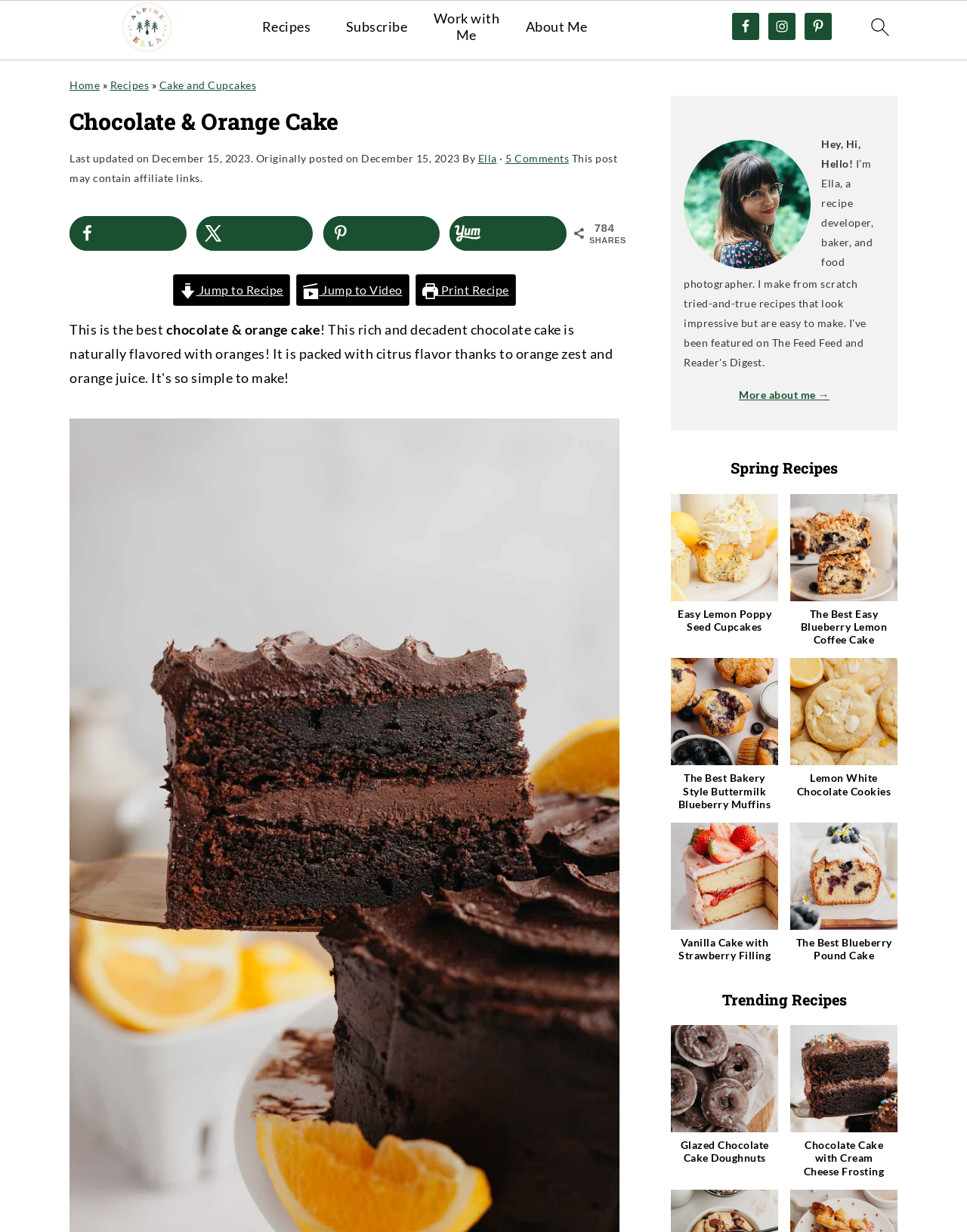How many shares does the recipe have?
Please use the image to provide a one-word or short phrase answer.

784